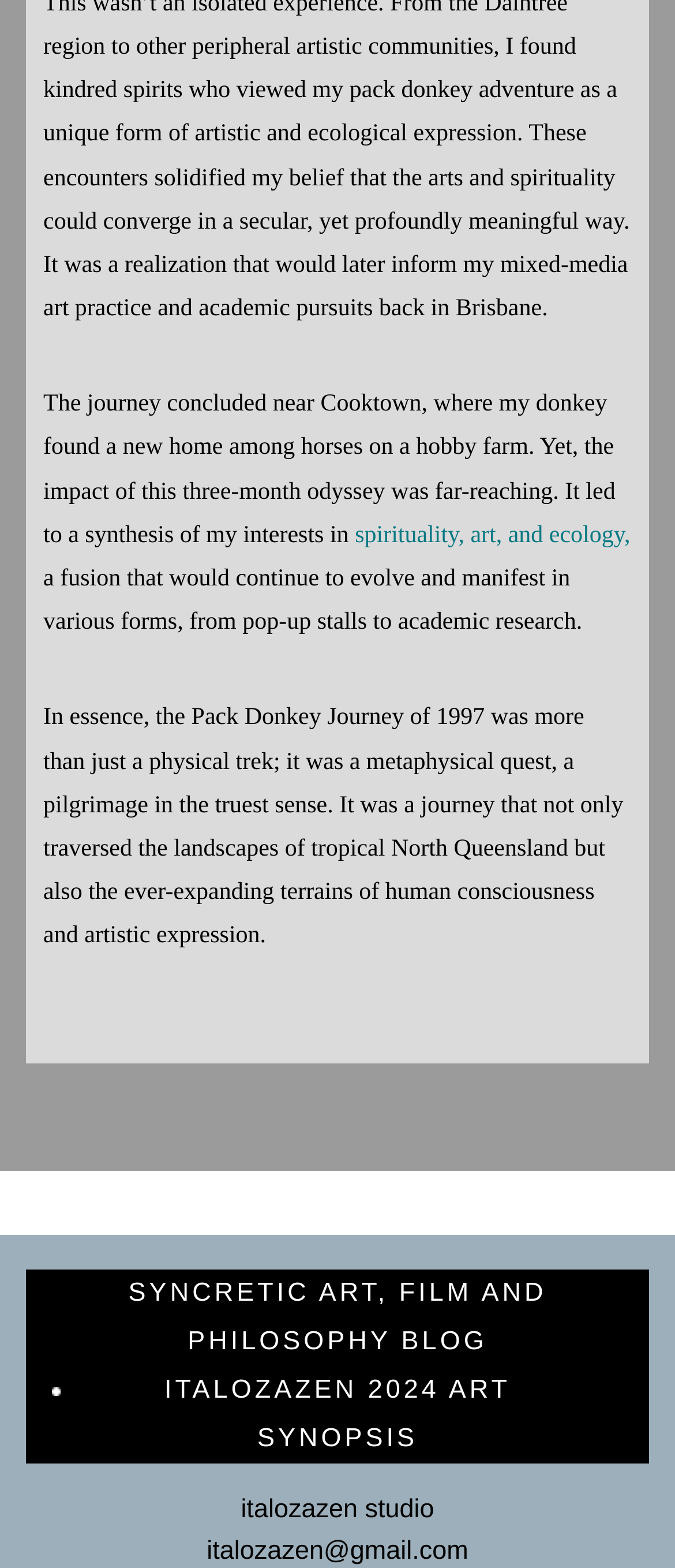Please use the details from the image to answer the following question comprehensively:
What is the email address mentioned?

The footer section of the webpage contains the text 'italozazen@gmail.com', which is likely the email address associated with the author or the website.